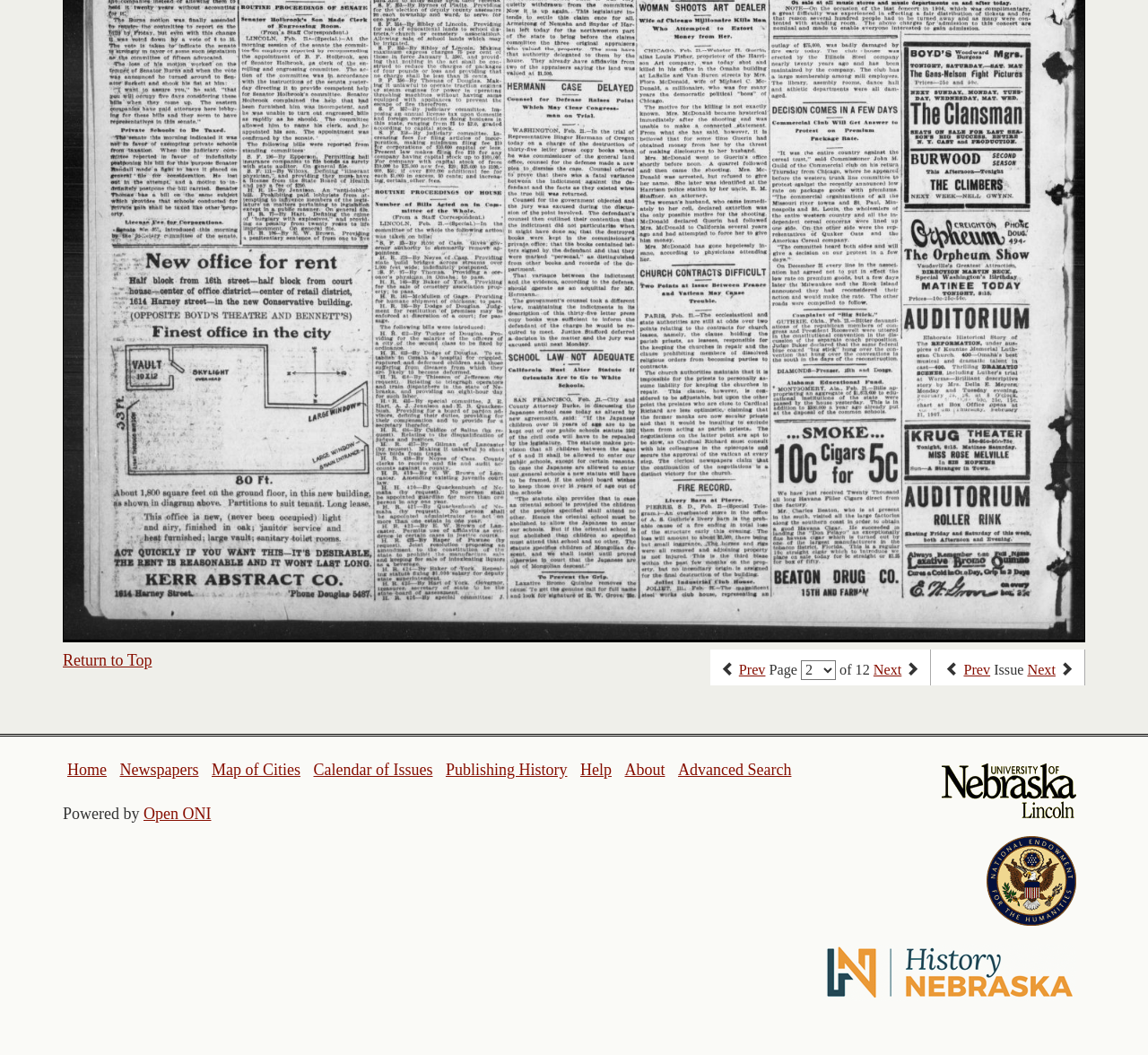Locate the bounding box coordinates of the area where you should click to accomplish the instruction: "perform advanced search".

[0.591, 0.721, 0.689, 0.738]